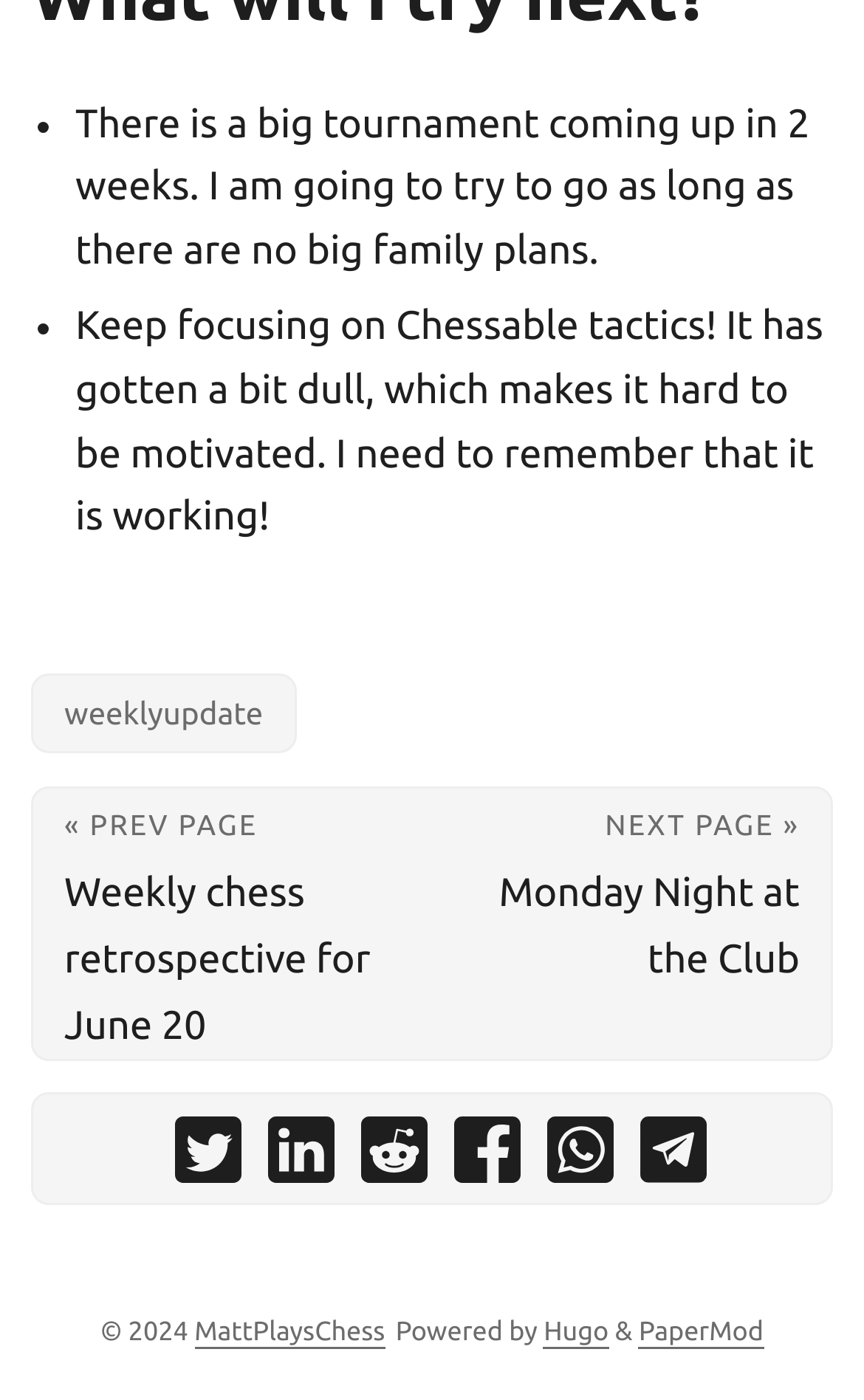What is the name of the author's website?
Please answer the question with a detailed and comprehensive explanation.

The link at the bottom of the page reads 'MattPlaysChess' which is likely the name of the author's website.